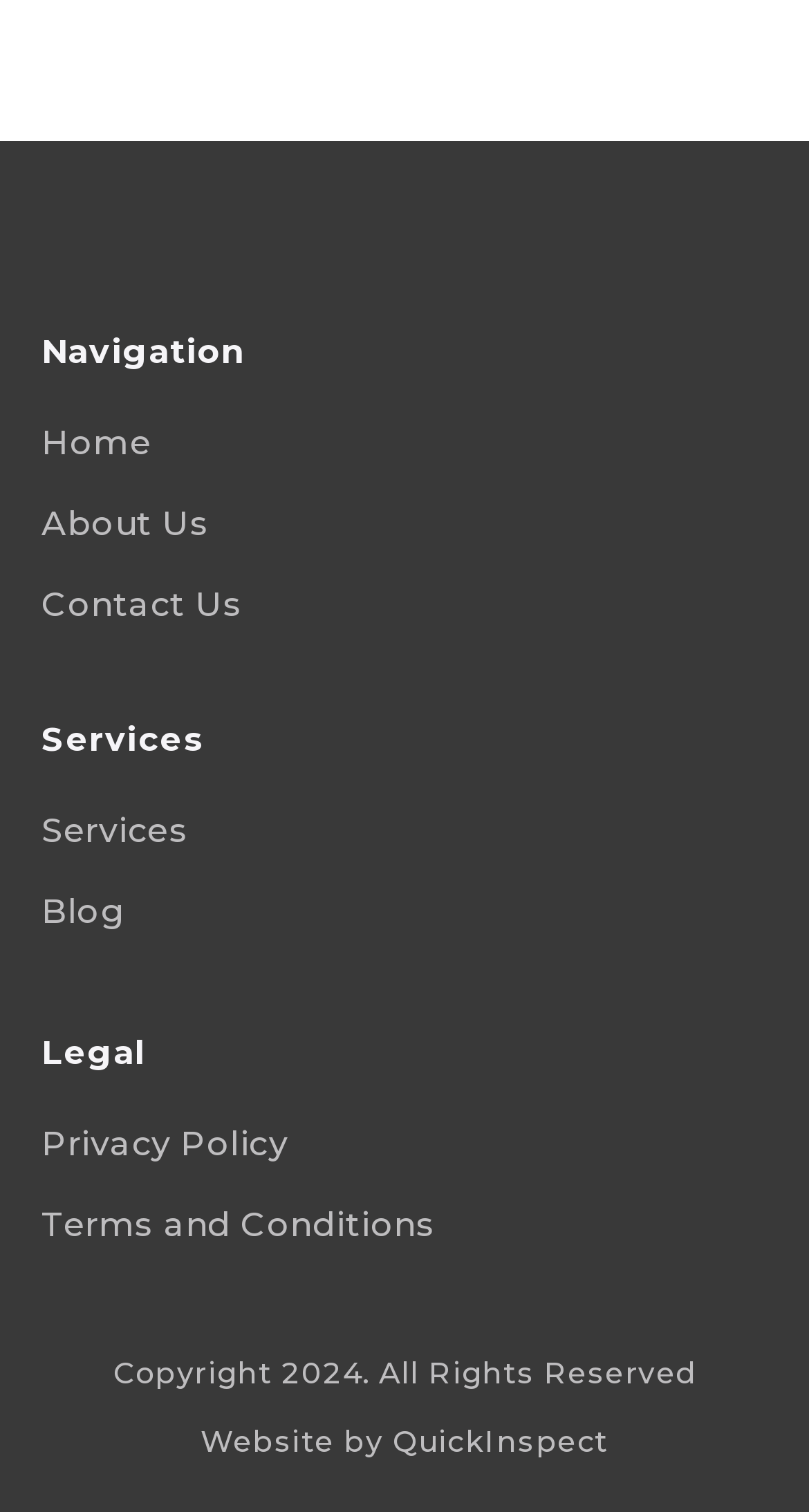Can you find the bounding box coordinates for the element that needs to be clicked to execute this instruction: "Watch YouTube videos"? The coordinates should be given as four float numbers between 0 and 1, i.e., [left, top, right, bottom].

None